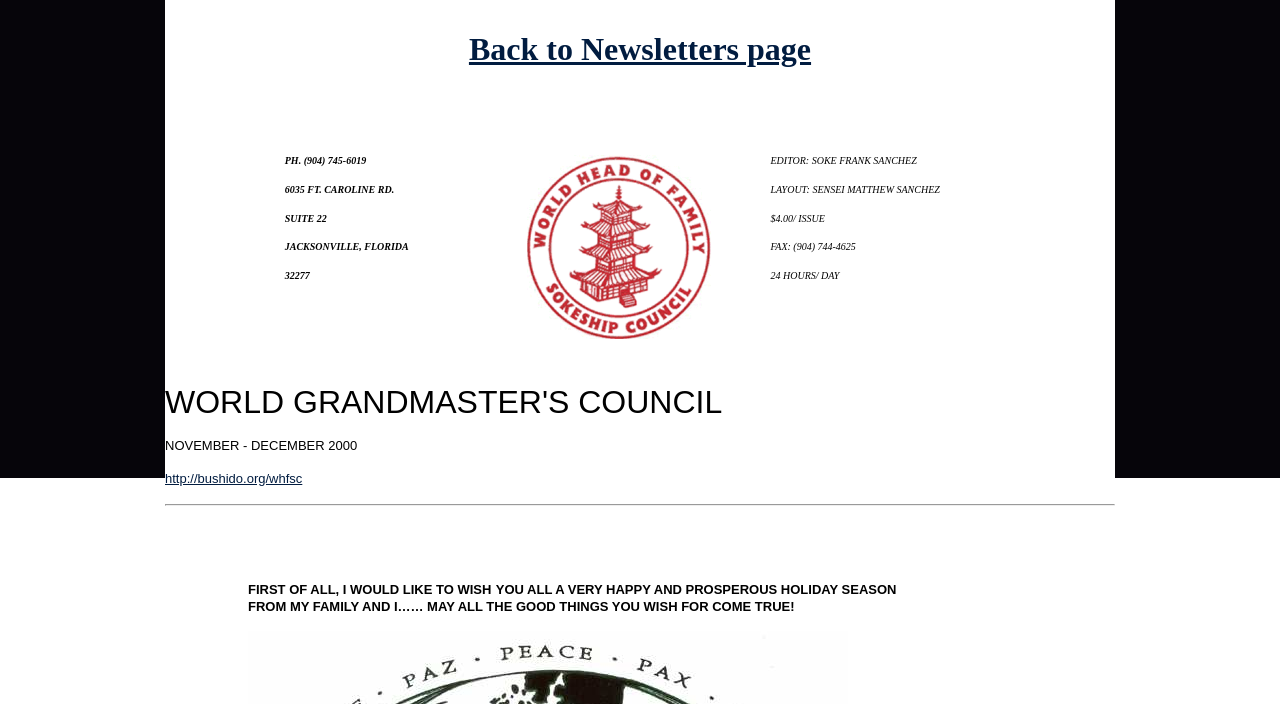What is the phone number of the contact?
Please interpret the details in the image and answer the question thoroughly.

The phone number can be found in the table on the webpage, specifically in the first gridcell of the first row, which contains the contact information 'PH. (904) 745-6019 6035 FT. CAROLINE RD. SUITE 22 JACKSONVILLE, FLORIDA 32277'.